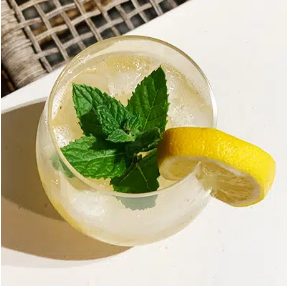Answer in one word or a short phrase: 
What is the shape of the glass?

Curved